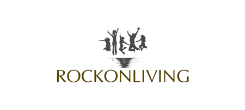Give a thorough and detailed caption for the image.

The image features the logo of "Rock On Living," which showcases a creative design symbolizing vitality and adventure. The logo highlights various figures engaging in dynamic, playful poses, suggesting themes of exploration and active living. The text "ROCKONLIVING" is prominently displayed in a bold, elegant font, emphasizing a focus on an energetic and fulfilling lifestyle. This visual identity aligns with the overarching theme of travel and outdoor adventures, particularly relevant in the context of the blog post about a memorable road trip to Arches National Park and Moab, inviting readers to embrace the joy of living life to the fullest.